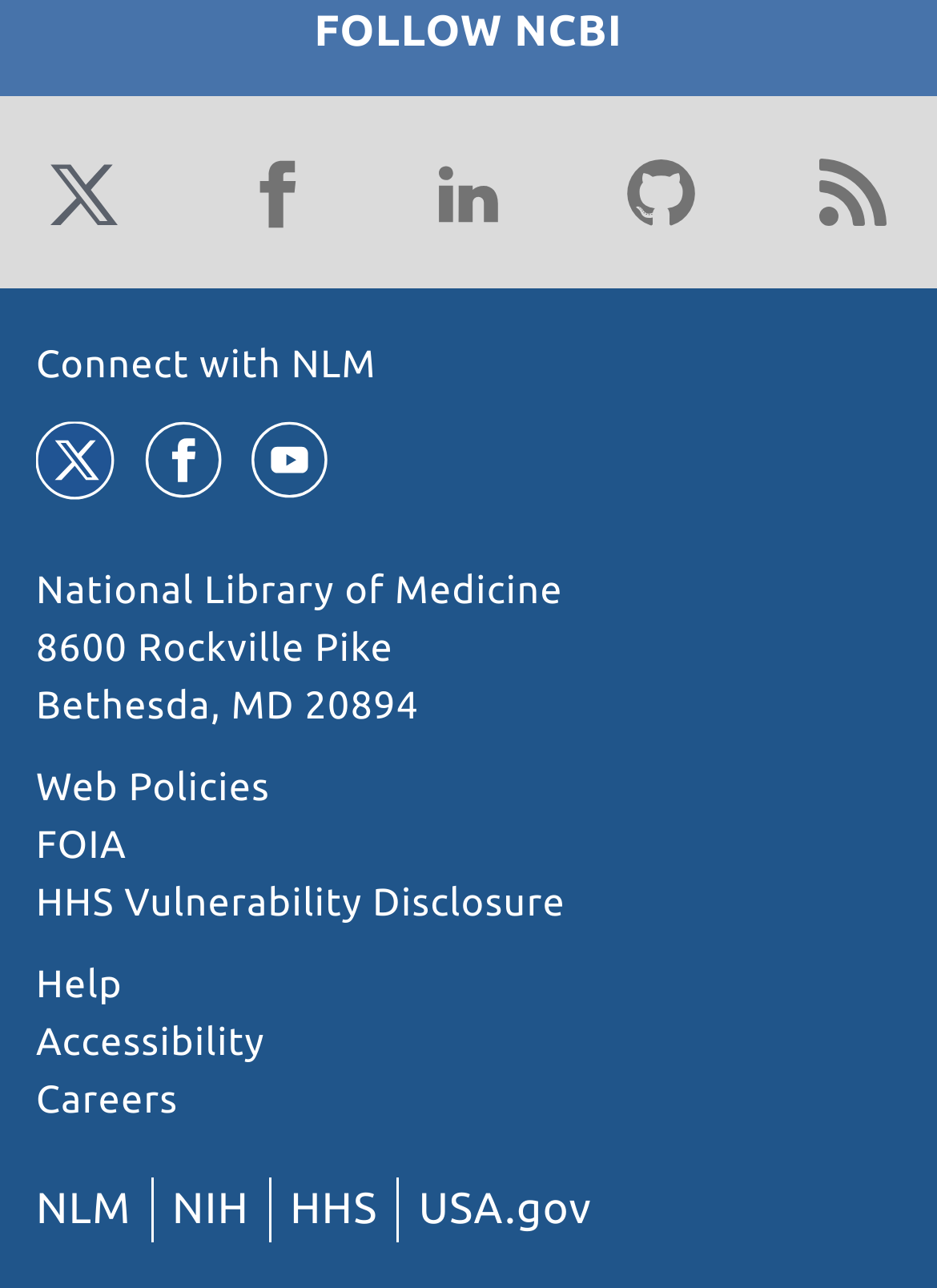Specify the bounding box coordinates of the area to click in order to execute this command: 'Get help from NLM'. The coordinates should consist of four float numbers ranging from 0 to 1, and should be formatted as [left, top, right, bottom].

[0.038, 0.749, 0.131, 0.782]